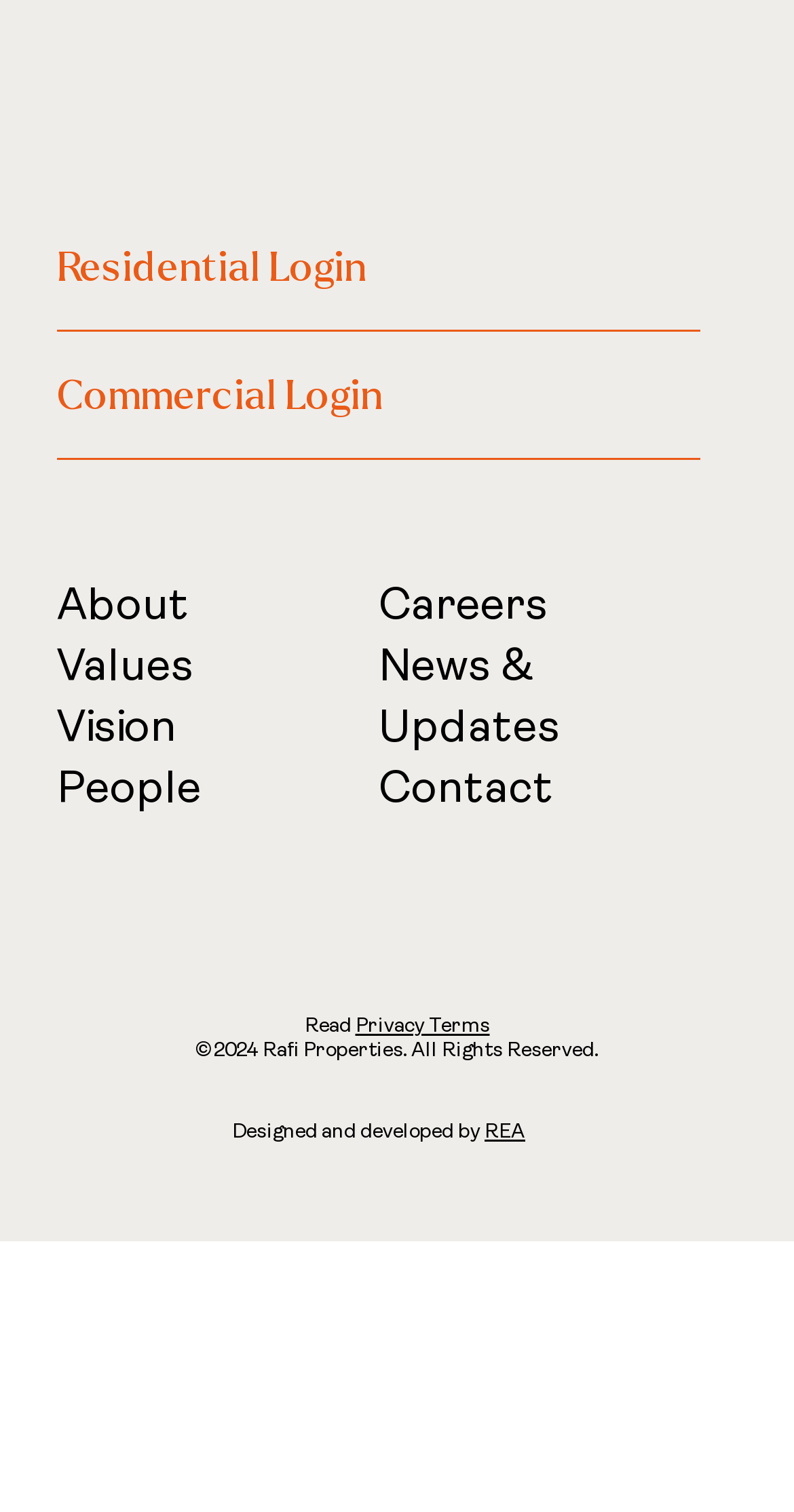What is the last item in the bottom footer section?
Using the information from the image, give a concise answer in one word or a short phrase.

Designed and developed by REA